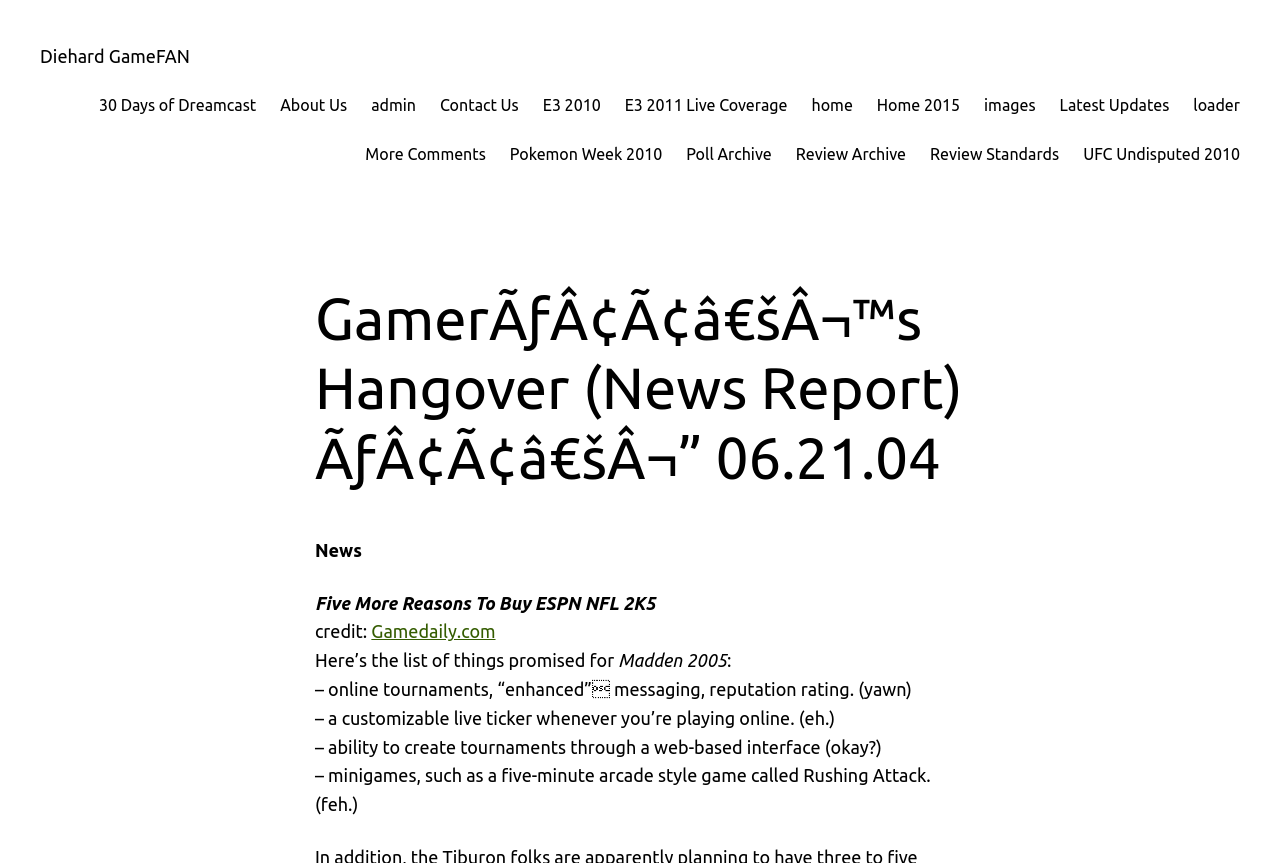What is the name of the game mentioned in the article?
From the image, respond with a single word or phrase.

ESPN NFL 2K5